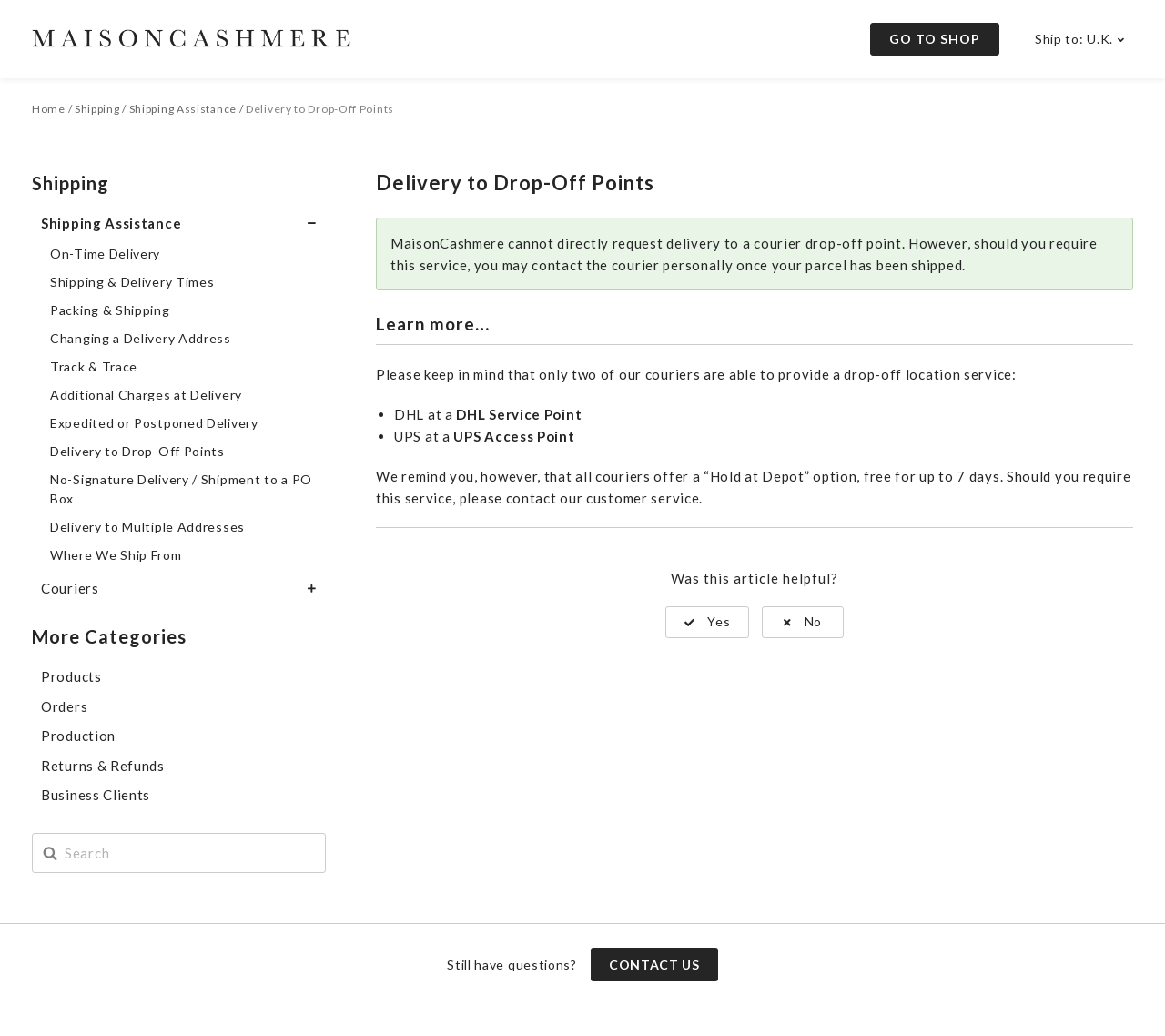From the details in the image, provide a thorough response to the question: What is the 'Hold at Depot' option offered by couriers?

The webpage mentions that all couriers offer a 'Hold at Depot' option, which is free for up to 7 days, and customers can contact the customer service to request this service.